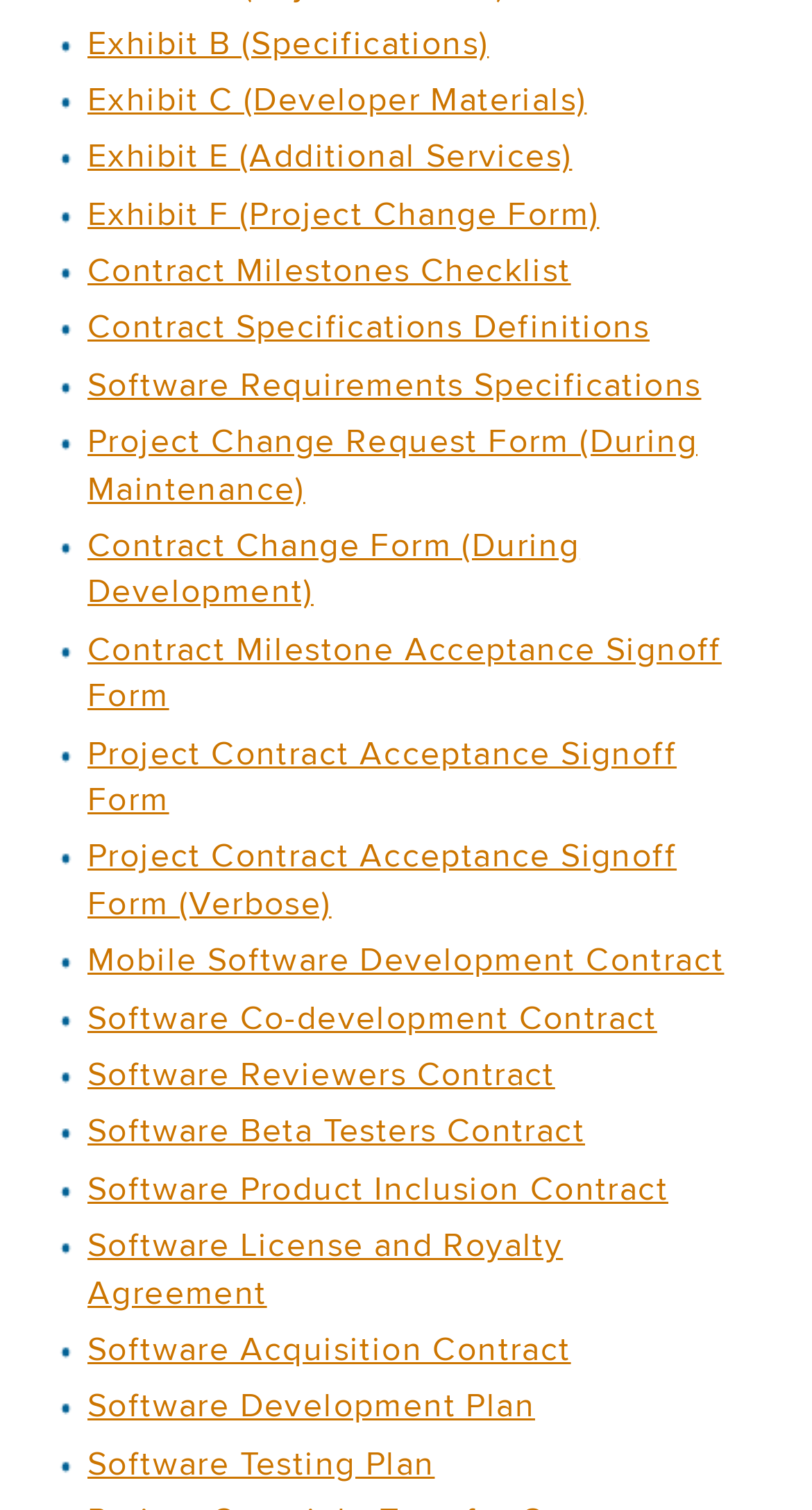Can you look at the image and give a comprehensive answer to the question:
What type of contracts are listed on this webpage?

Based on the links provided on the webpage, it appears that the webpage is listing various types of contracts related to software development, such as Mobile Software Development Contract, Software Co-development Contract, Software Reviewers Contract, and more.